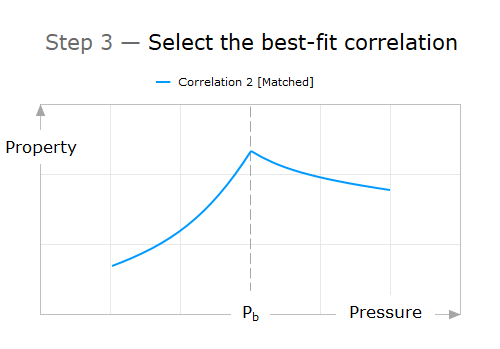What is represented by the peak of the curve?
Using the visual information, answer the question in a single word or phrase.

Pressure point (Pb)